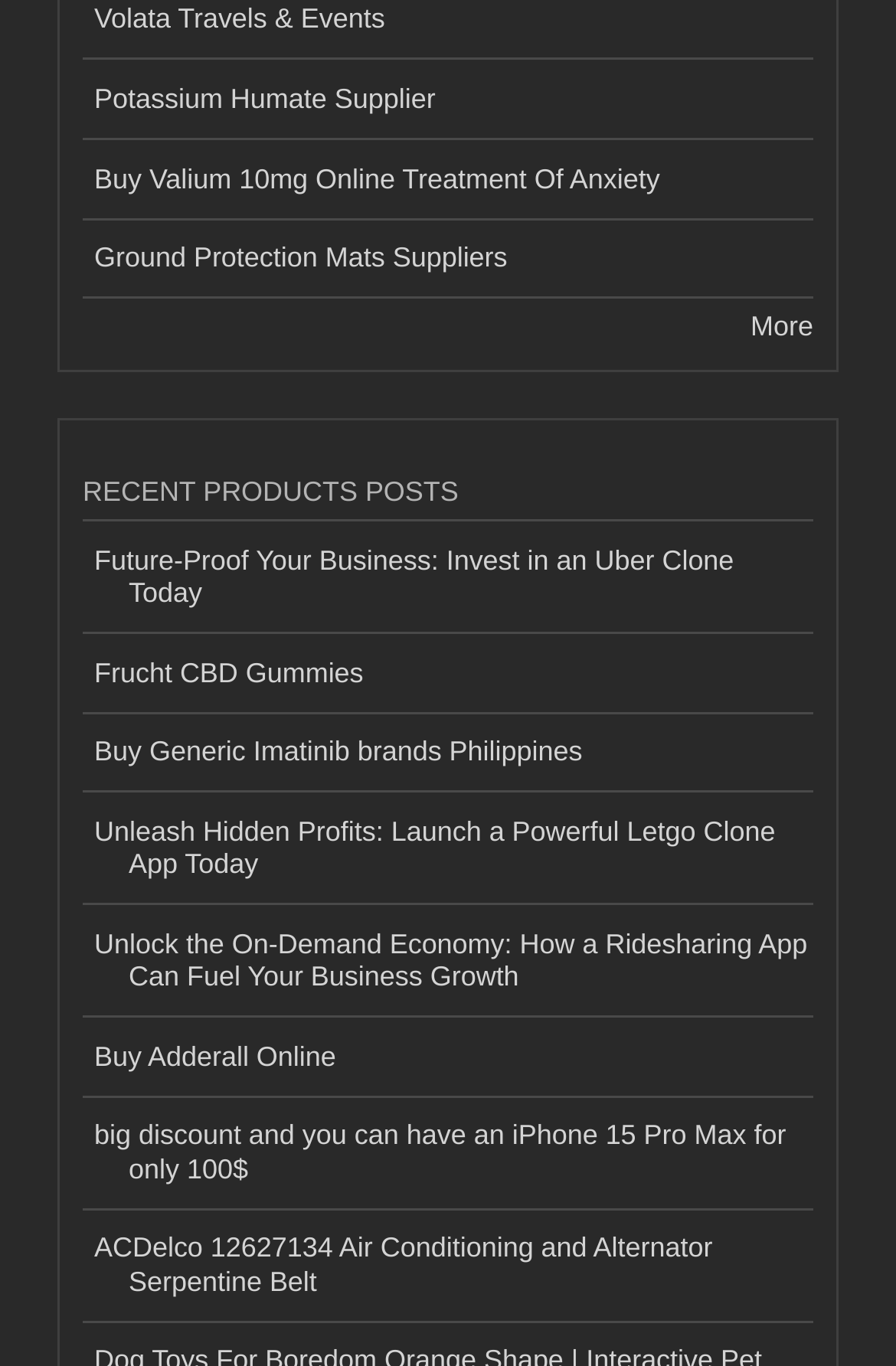Locate the bounding box of the UI element described by: "More" in the given webpage screenshot.

[0.838, 0.227, 0.908, 0.251]